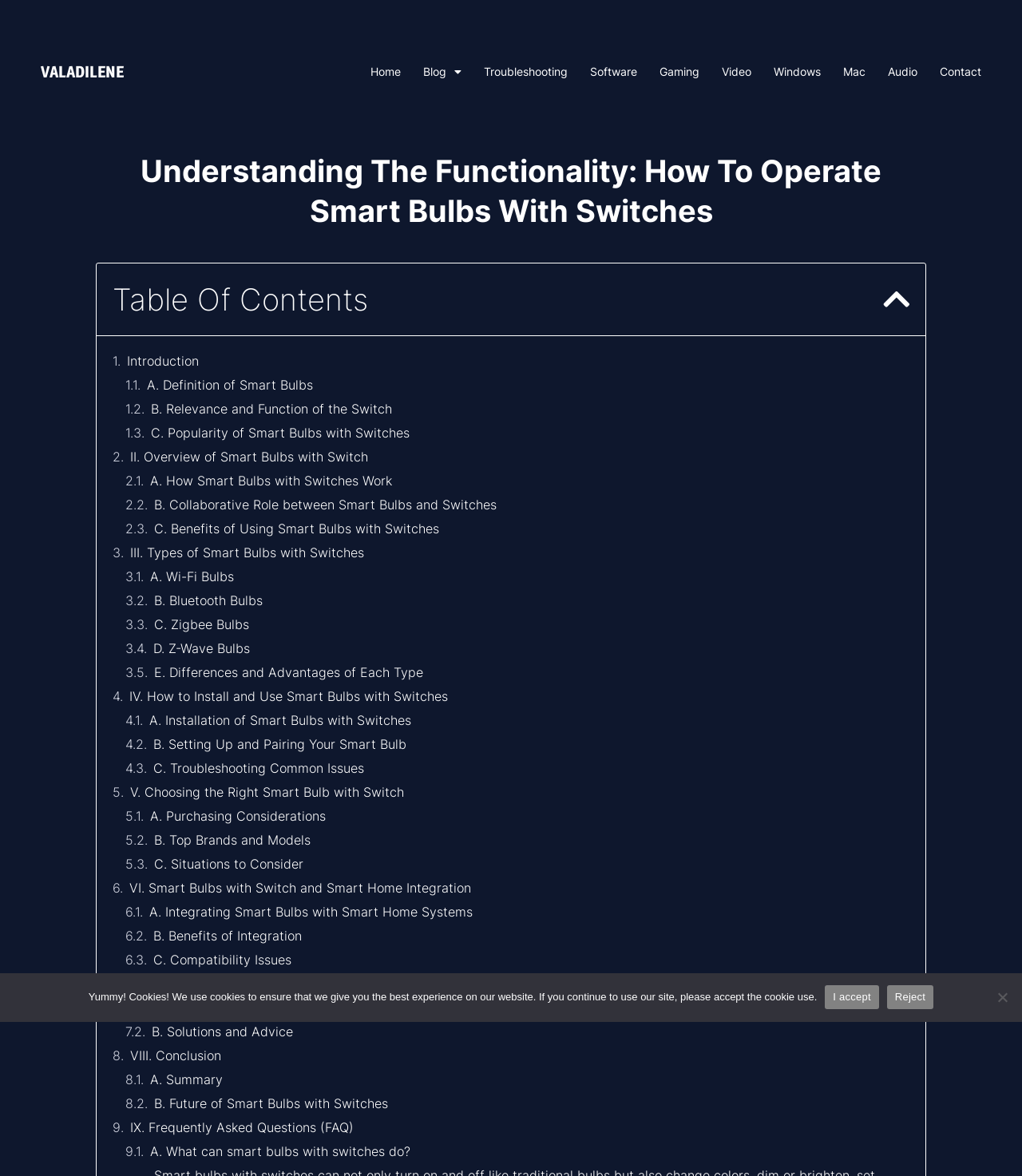Describe the webpage in detail, including text, images, and layout.

This webpage is about understanding the functionality of smart bulbs with switches. At the top, there is a heading "VALADILENE" followed by a navigation menu with links to "Home", "Blog", "Troubleshooting", "Software", "Gaming", "Video", "Windows", "Mac", "Audio", and "Contact". 

Below the navigation menu, there is a title "Understanding The Functionality: How To Operate Smart Bulbs With Switches" and a table of contents with a "Close" button. The table of contents has links to different sections of the article, including "Introduction", "Overview of Smart Bulbs with Switch", "Types of Smart Bulbs with Switches", "How to Install and Use Smart Bulbs with Switches", "Choosing the Right Smart Bulb with Switch", "Smart Bulbs with Switch and Smart Home Integration", "Potential Challenges and Solutions with Smart Bulbs with Switches", "Conclusion", and "Frequently Asked Questions (FAQ)".

Each section has multiple sub-links, providing detailed information about smart bulbs with switches, such as their definition, relevance, popularity, benefits, types, installation, and troubleshooting. There is also a section about integrating smart bulbs with smart home systems and potential challenges and solutions.

At the bottom of the page, there is a "Cookie Notice" dialog with a message about using cookies to ensure the best experience on the website. The dialog has buttons to "I accept" or "Reject" the cookie use.